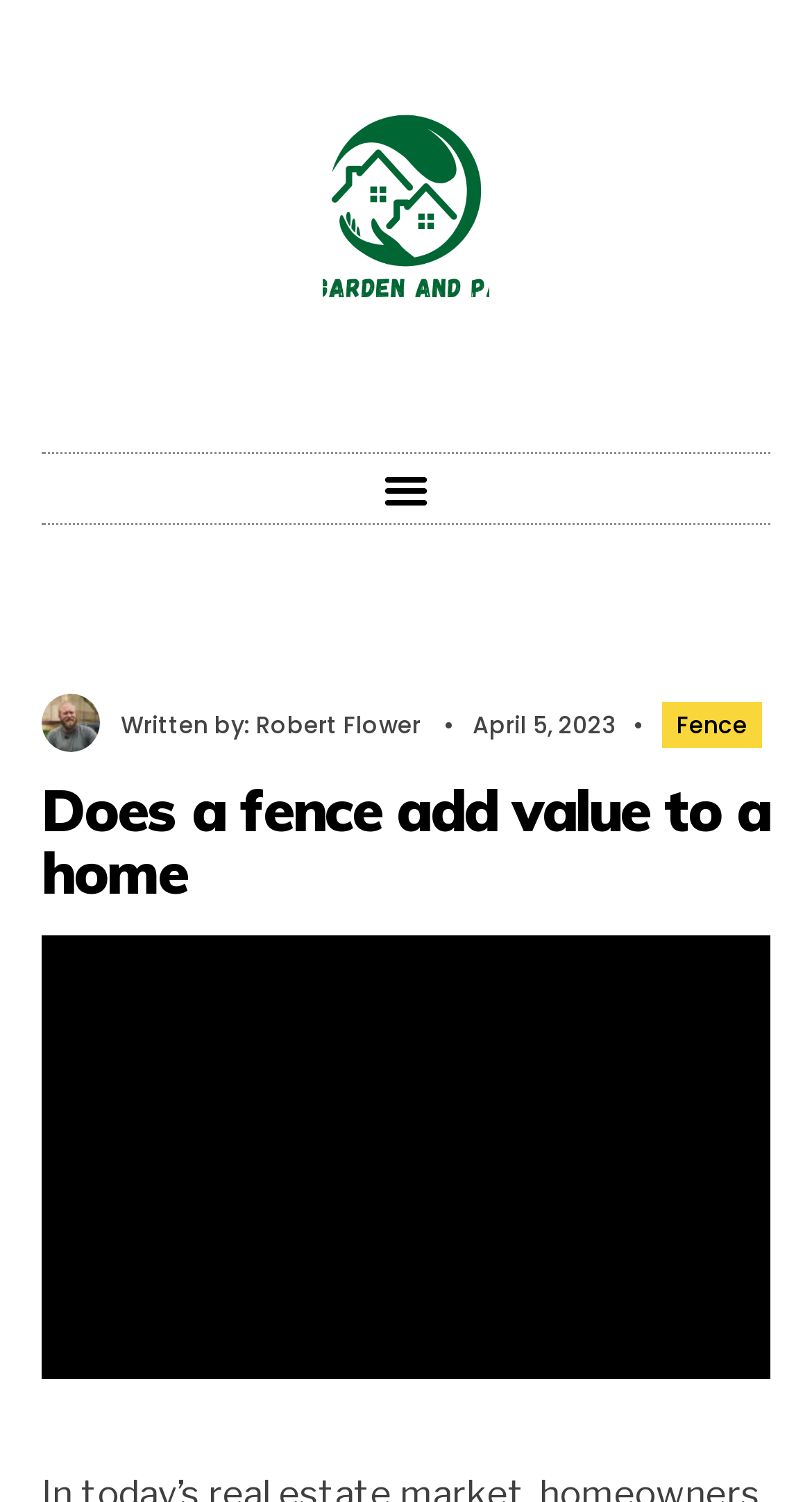Extract the heading text from the webpage.

Does a fence add value to a home